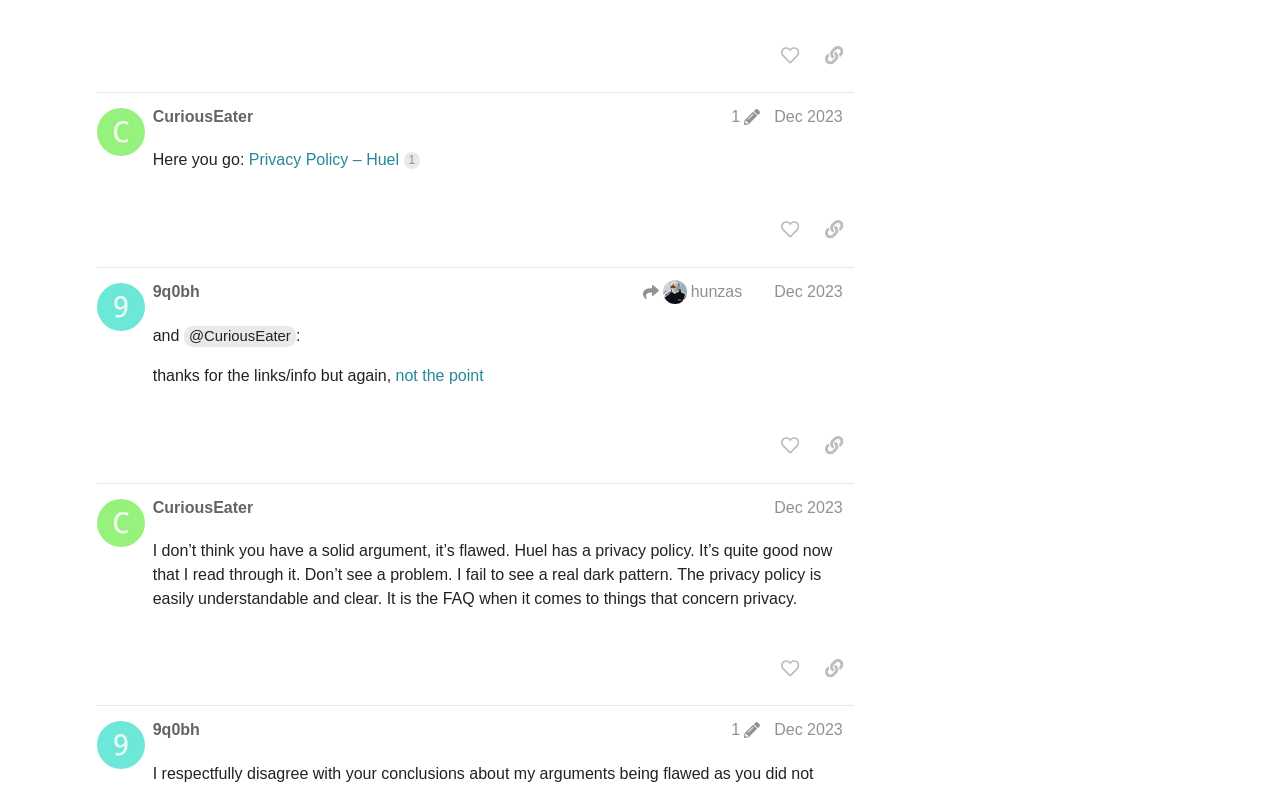Find the coordinates for the bounding box of the element with this description: "Dec 2023".

[0.605, 0.635, 0.658, 0.657]